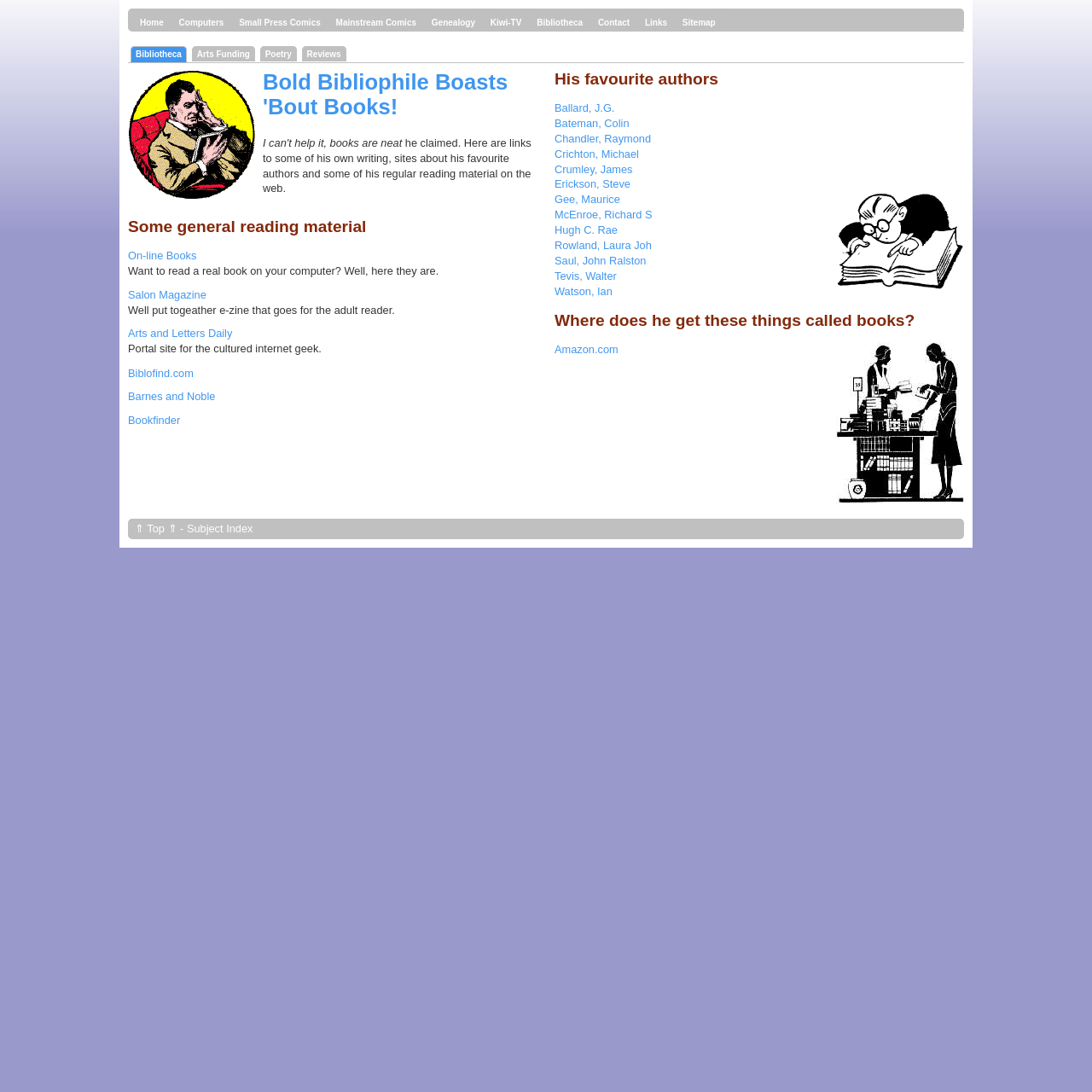Given the content of the image, can you provide a detailed answer to the question?
What is the name of the first favourite author?

I looked at the section 'His favourite authors' and found the first link, which is 'Ballard, J.G.'.